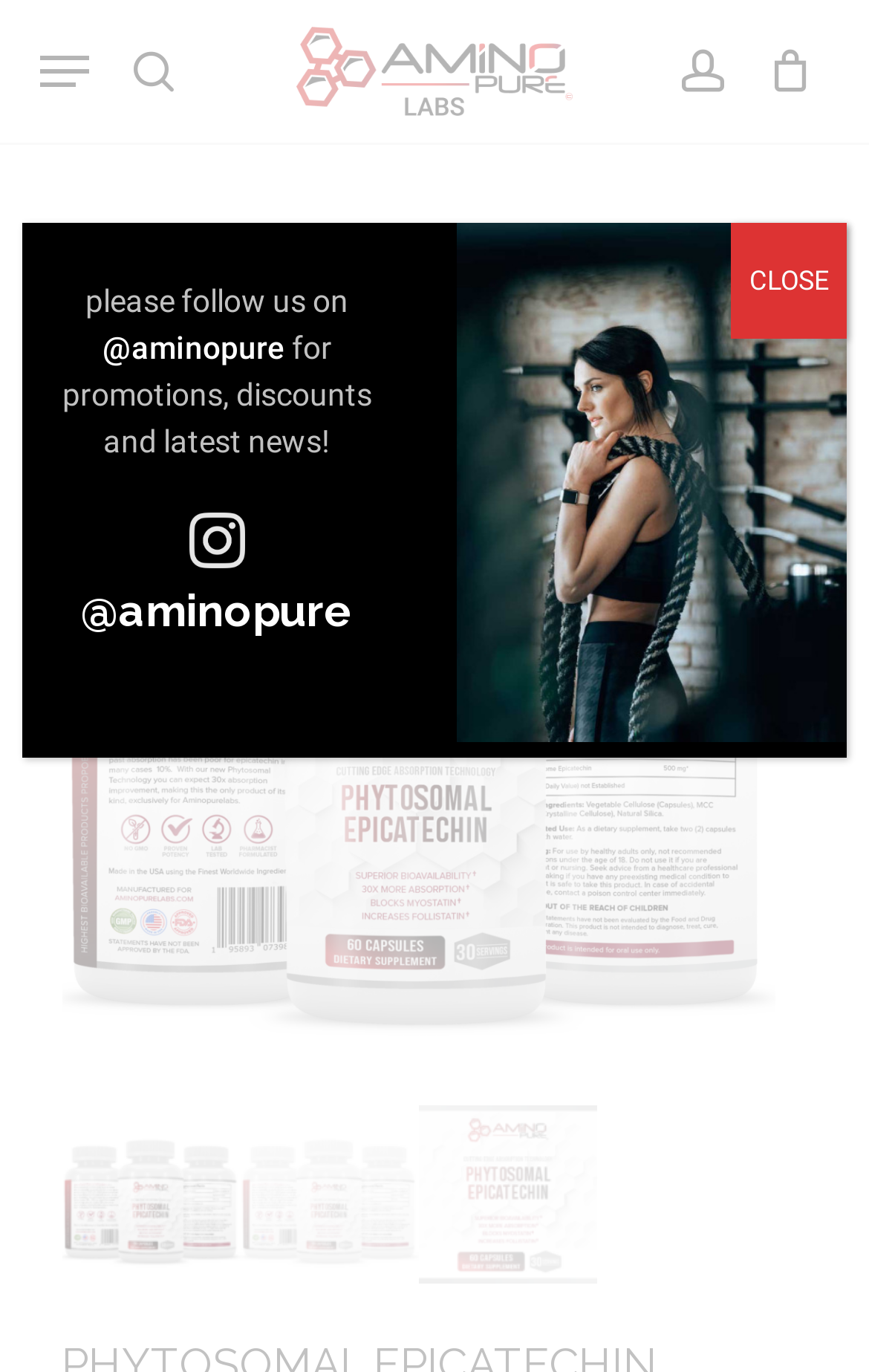Show the bounding box coordinates of the element that should be clicked to complete the task: "Go to Amino Pure Labs homepage".

[0.342, 0.019, 0.658, 0.084]